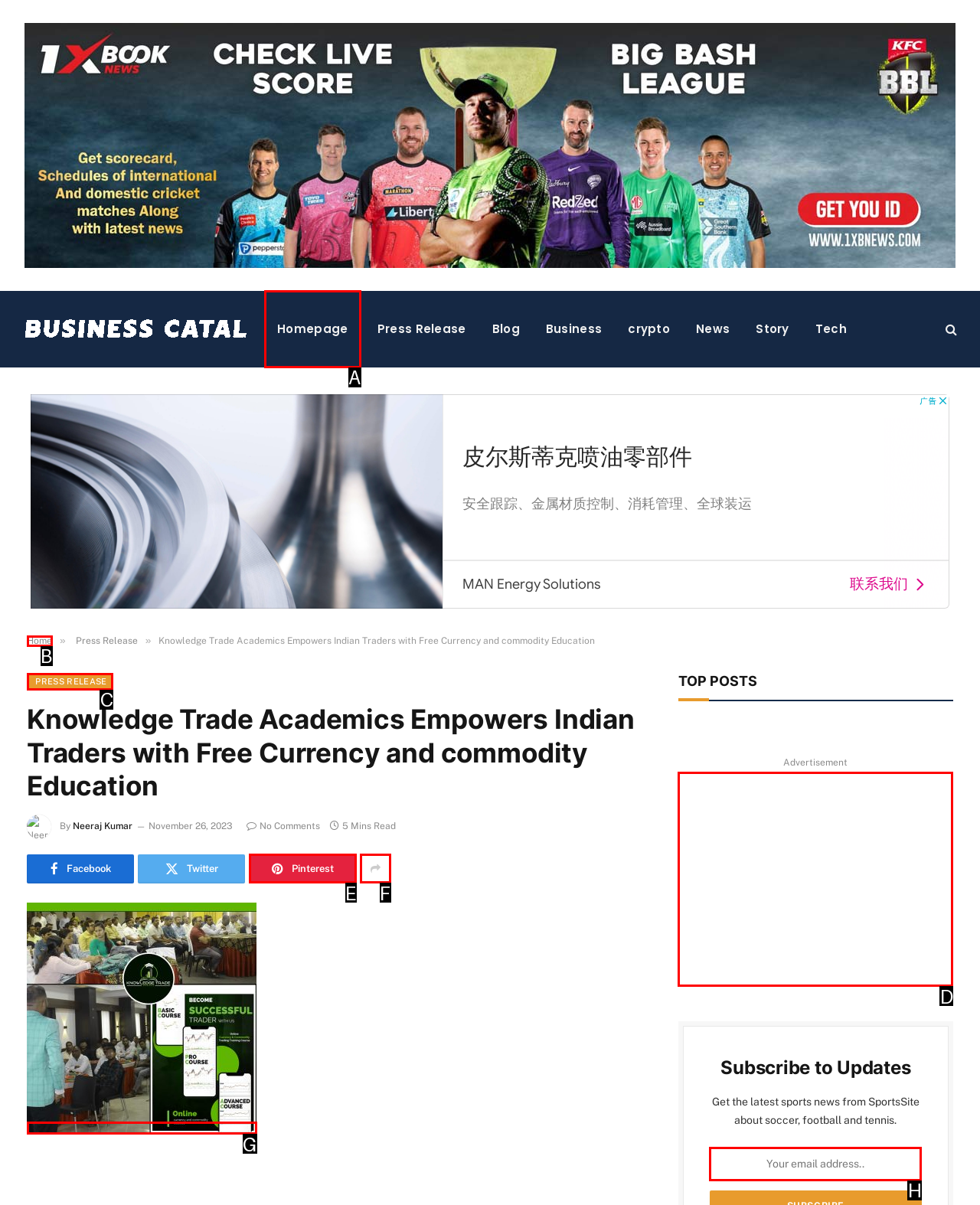Select the appropriate HTML element to click for the following task: Click on the 'Homepage' link
Answer with the letter of the selected option from the given choices directly.

A